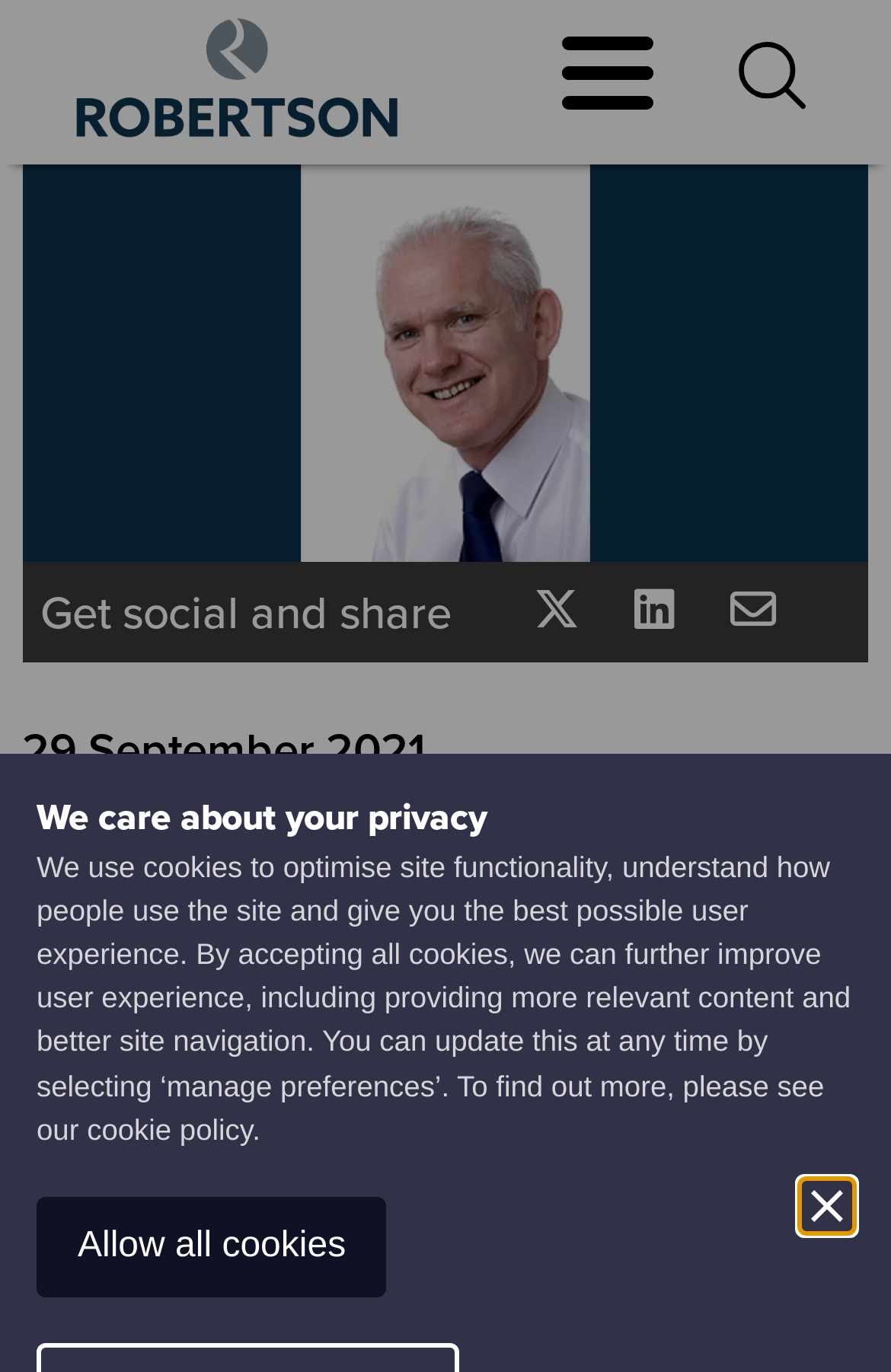Using the provided element description: "value="Search"", determine the bounding box coordinates of the corresponding UI element in the screenshot.

[0.836, 0.12, 1.0, 0.226]